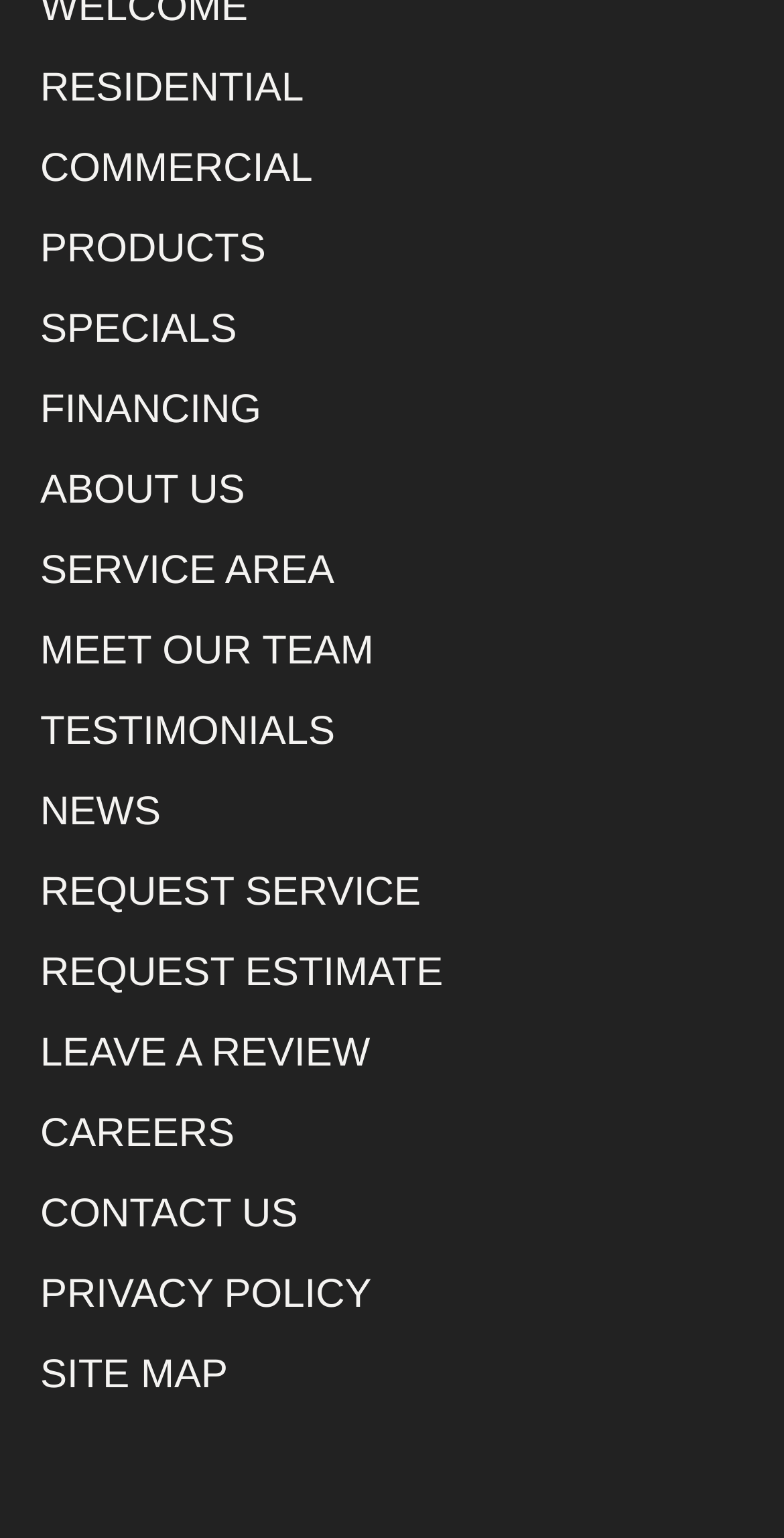Determine the bounding box coordinates of the clickable element necessary to fulfill the instruction: "Click on RESIDENTIAL". Provide the coordinates as four float numbers within the 0 to 1 range, i.e., [left, top, right, bottom].

[0.051, 0.043, 0.388, 0.072]